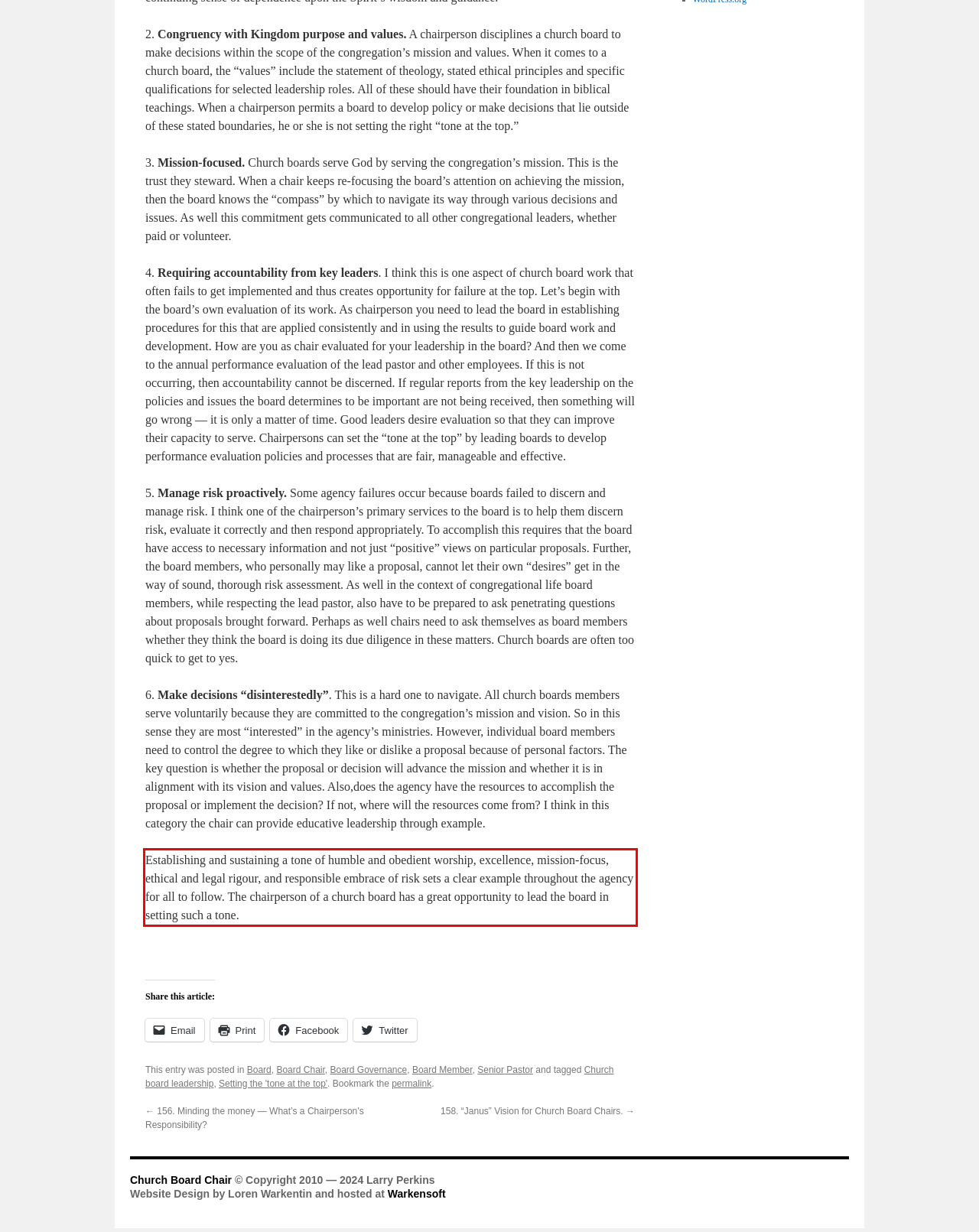You have a screenshot of a webpage, and there is a red bounding box around a UI element. Utilize OCR to extract the text within this red bounding box.

Establishing and sustaining a tone of humble and obedient worship, excellence, mission-focus, ethical and legal rigour, and responsible embrace of risk sets a clear example throughout the agency for all to follow. The chairperson of a church board has a great opportunity to lead the board in setting such a tone.